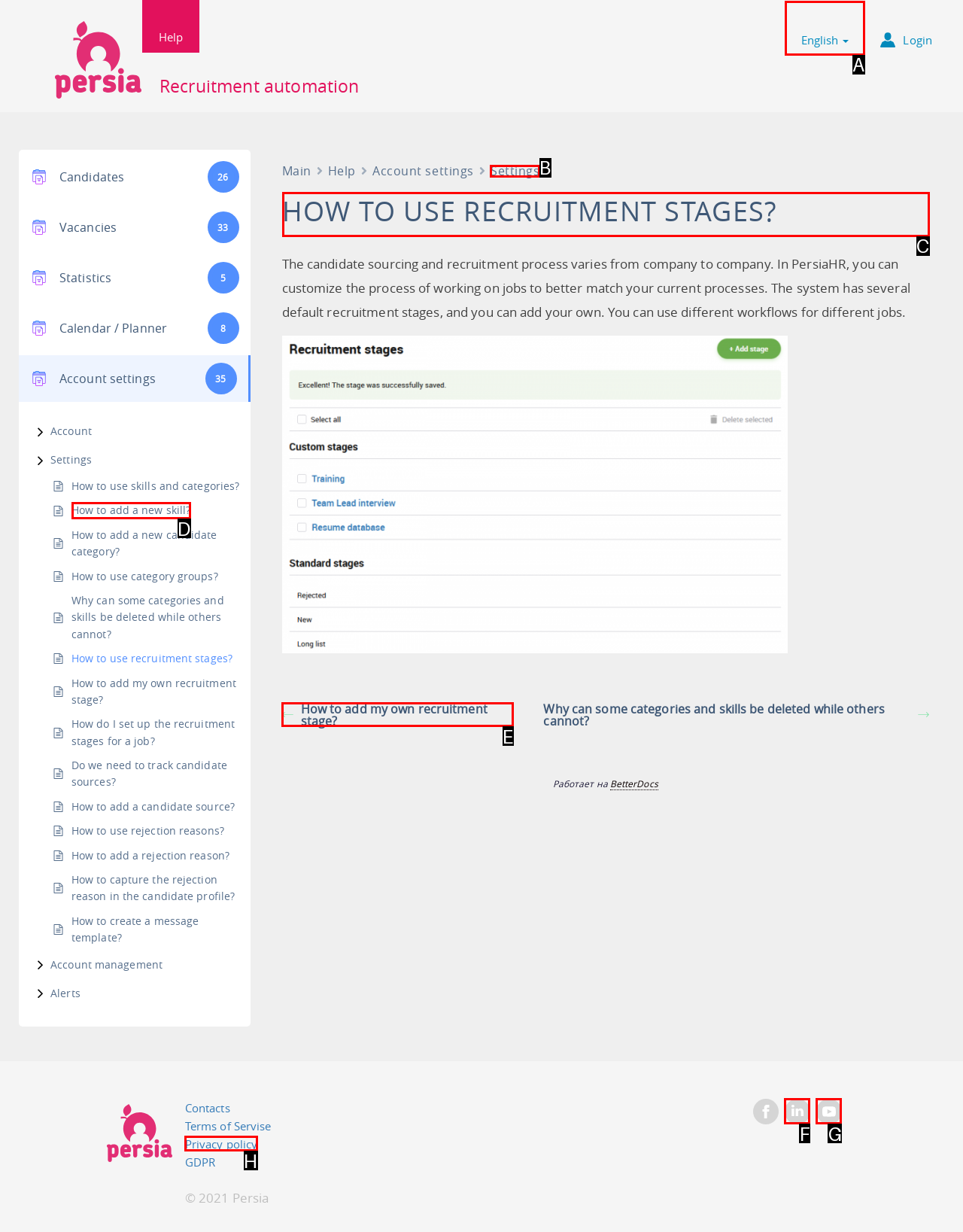Which option should be clicked to execute the following task: Open Instagram? Respond with the letter of the selected option.

None